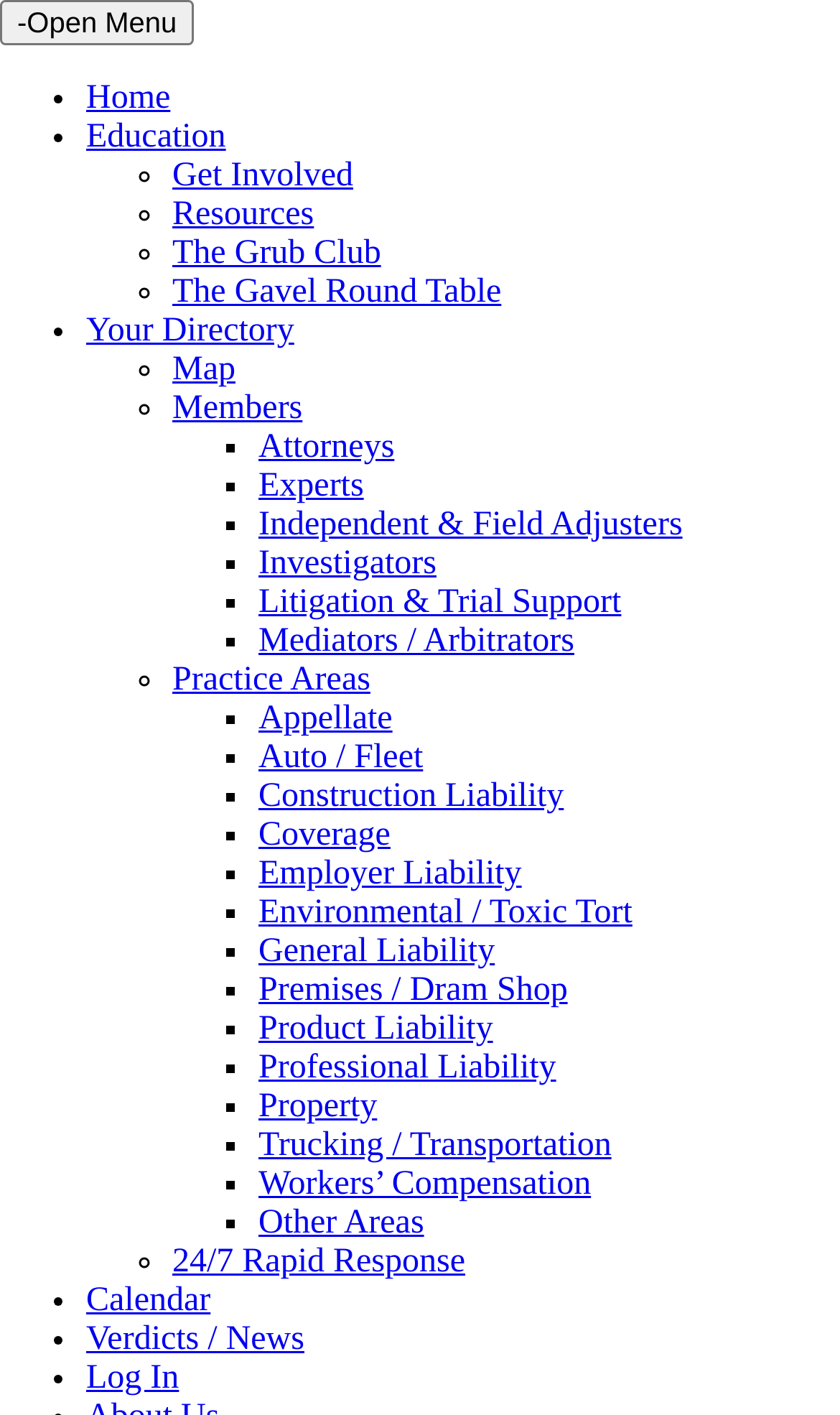Please predict the bounding box coordinates (top-left x, top-left y, bottom-right x, bottom-right y) for the UI element in the screenshot that fits the description: Skip to content

None